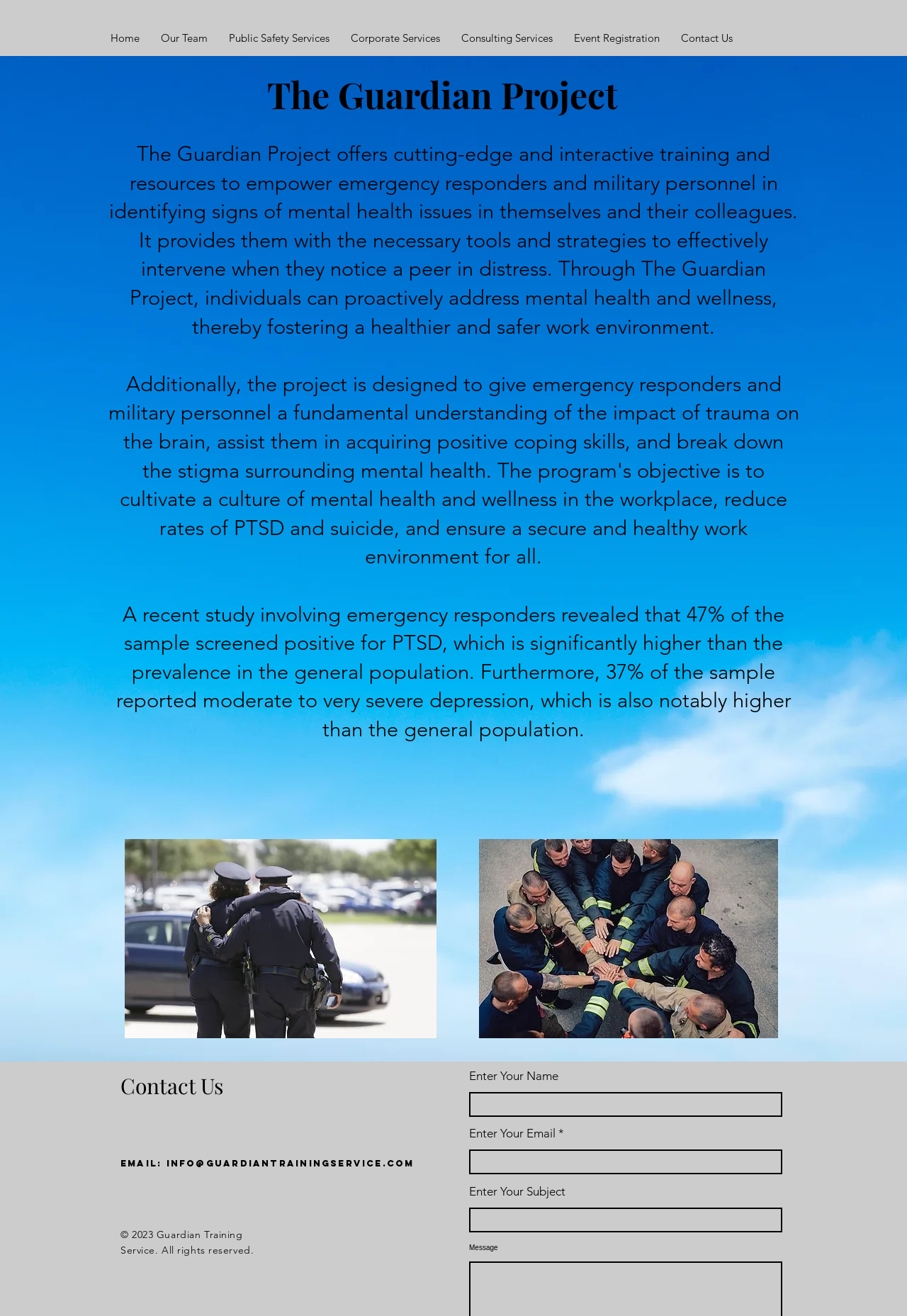Use a single word or phrase to answer the question: What is required to enter in the email field?

Email address